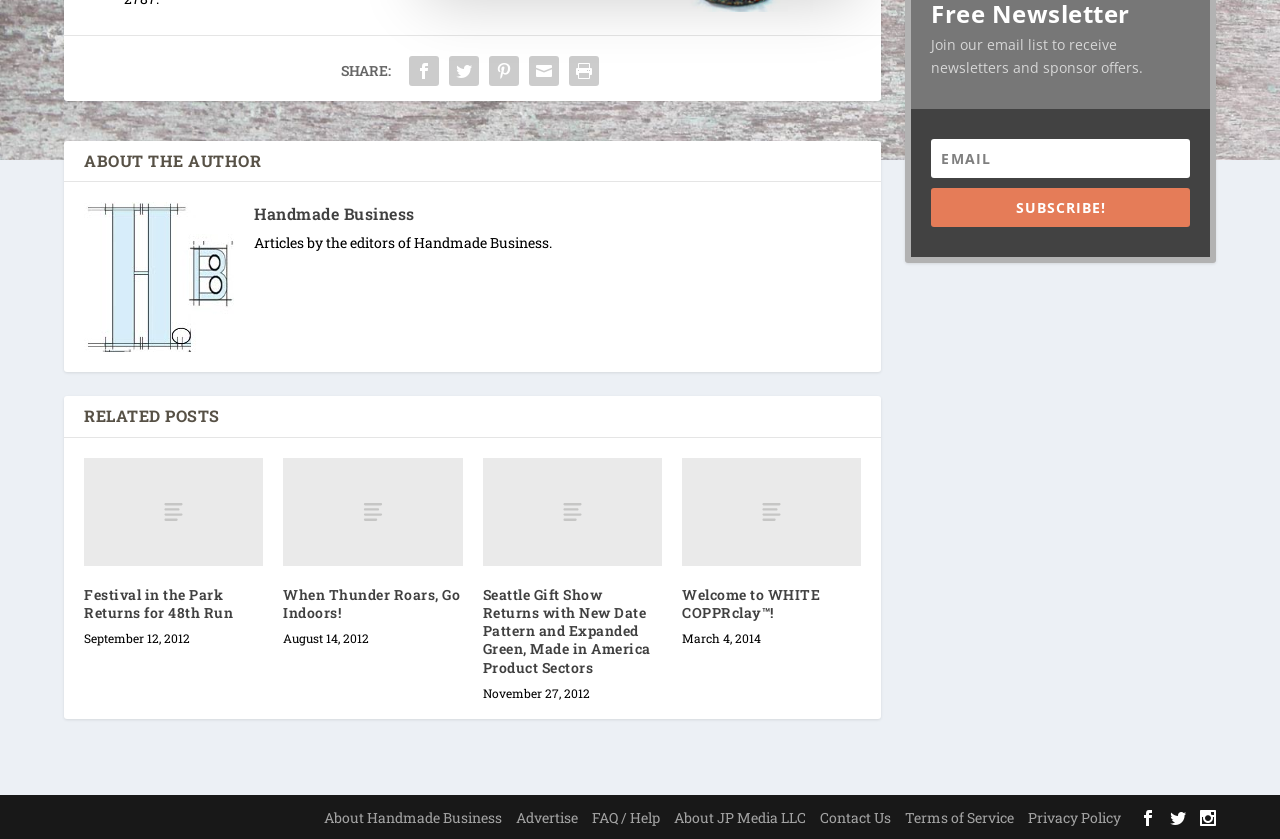Please determine the bounding box coordinates of the element's region to click in order to carry out the following instruction: "Go to the home page". The coordinates should be four float numbers between 0 and 1, i.e., [left, top, right, bottom].

None